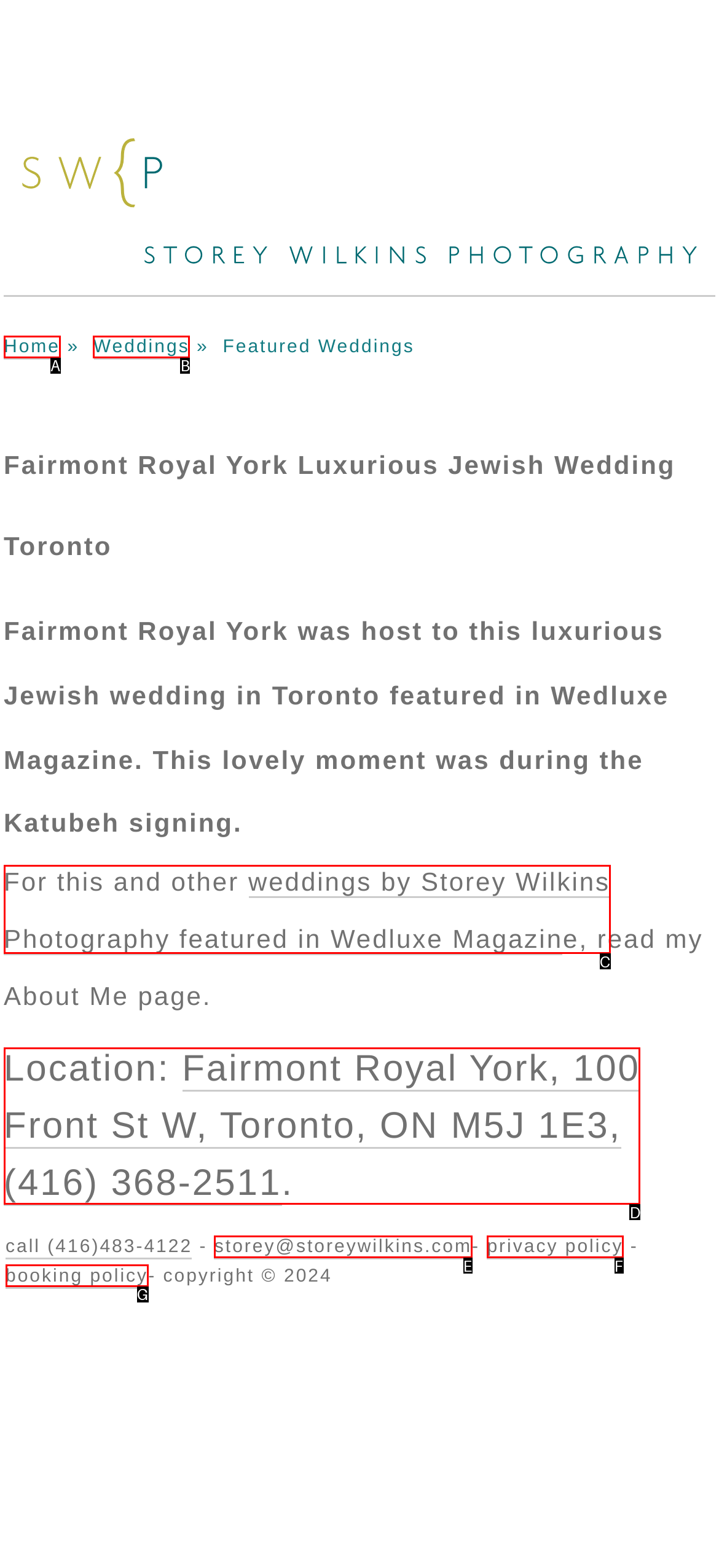Match the following description to the correct HTML element: Weddings Indicate your choice by providing the letter.

B